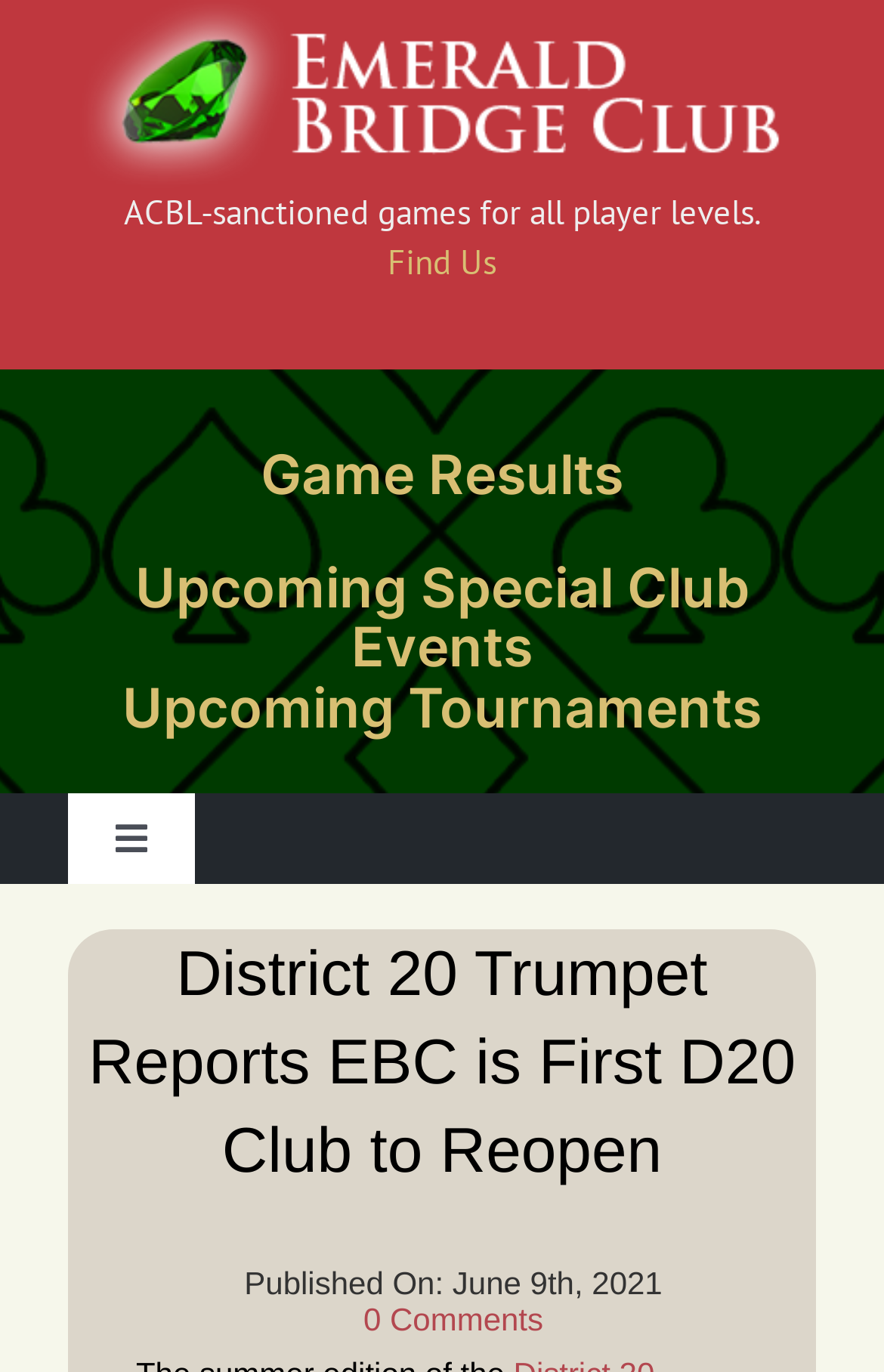Provide the bounding box coordinates of the HTML element described by the text: "Find Us". The coordinates should be in the format [left, top, right, bottom] with values between 0 and 1.

[0.438, 0.175, 0.562, 0.206]